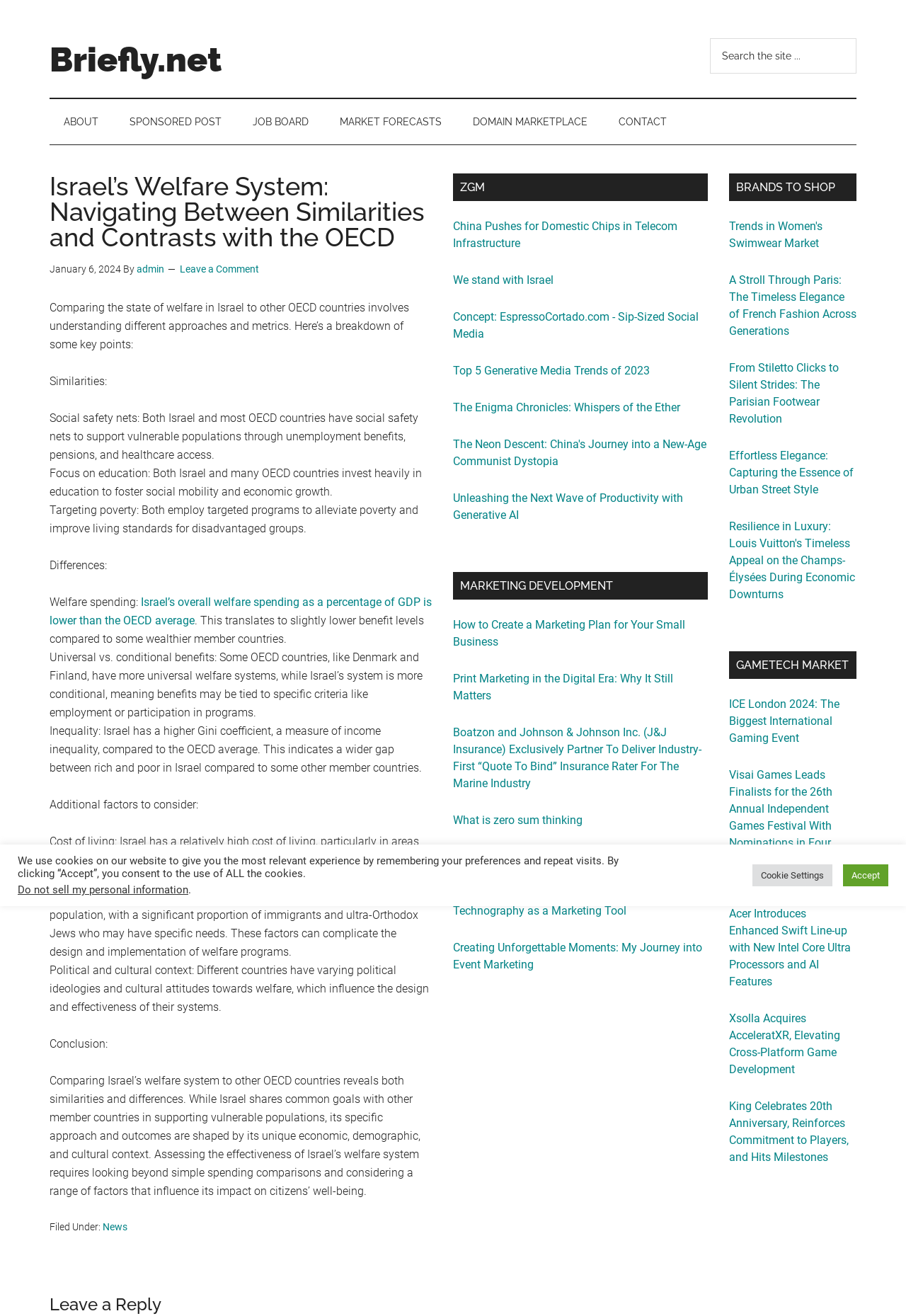Could you determine the bounding box coordinates of the clickable element to complete the instruction: "Click on the link to leave a comment"? Provide the coordinates as four float numbers between 0 and 1, i.e., [left, top, right, bottom].

[0.198, 0.2, 0.286, 0.209]